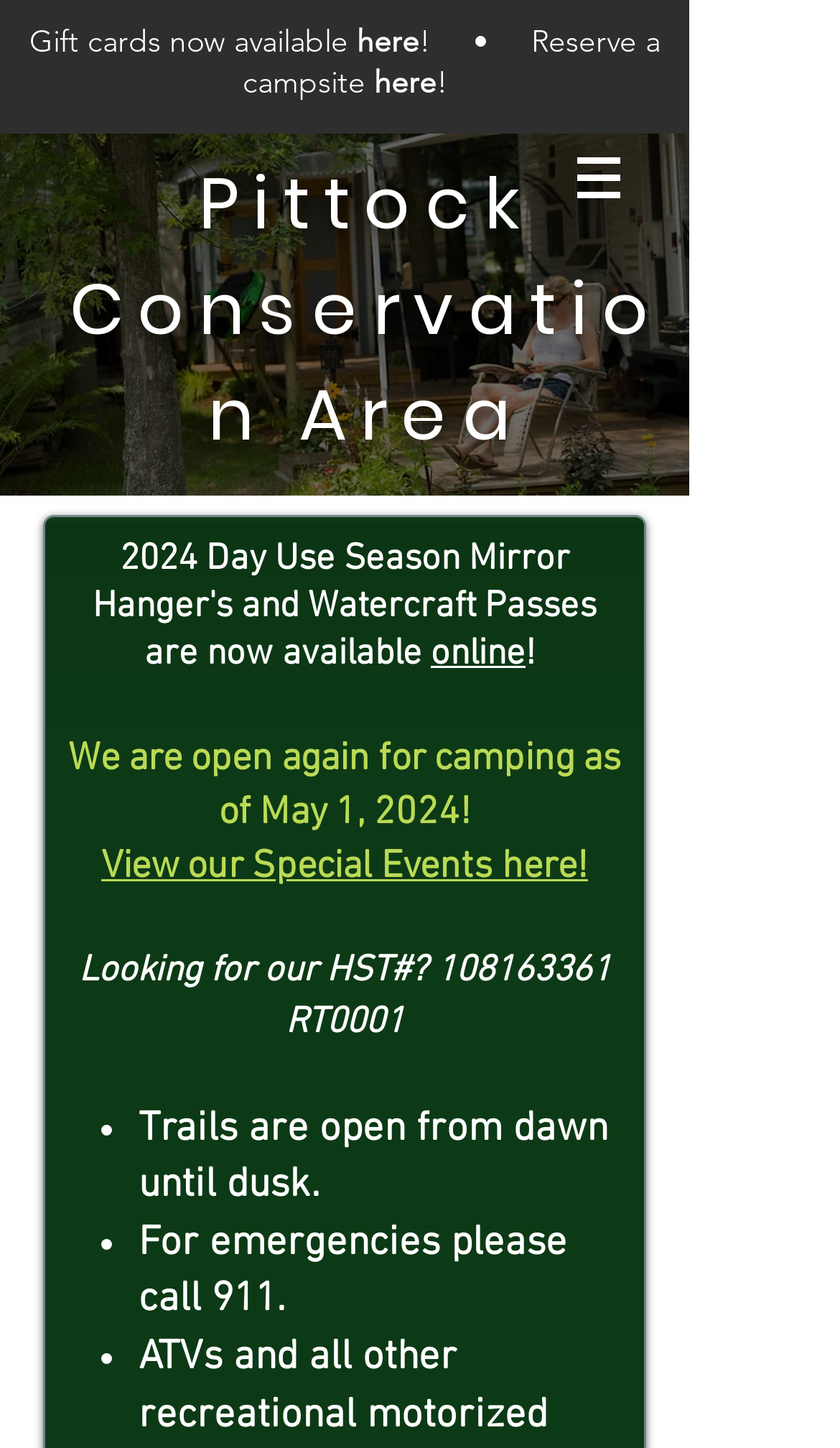Show the bounding box coordinates for the HTML element as described: "aria-label="White Flickr Icon"".

[0.521, 0.097, 0.61, 0.149]